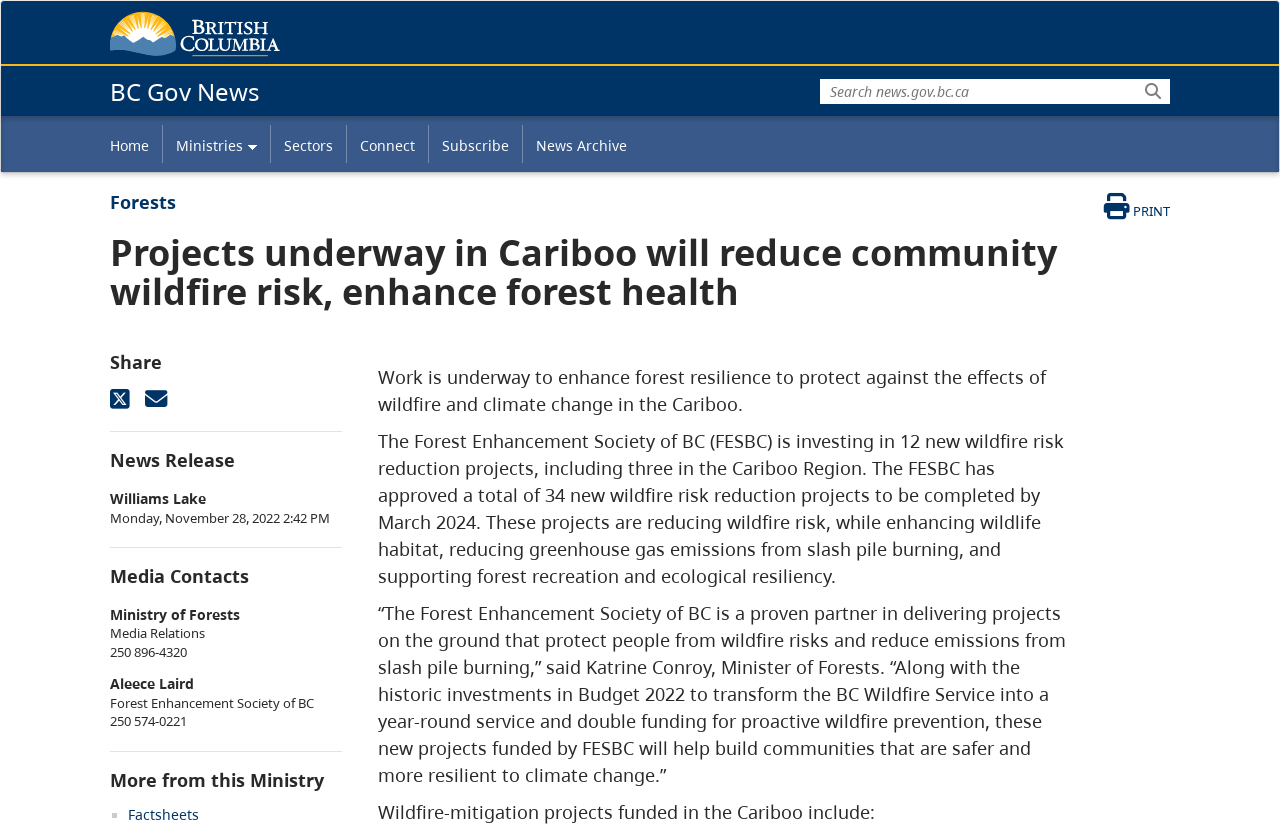Extract the bounding box coordinates for the UI element described by the text: "News Archive". The coordinates should be in the form of [left, top, right, bottom] with values between 0 and 1.

[0.408, 0.149, 0.5, 0.195]